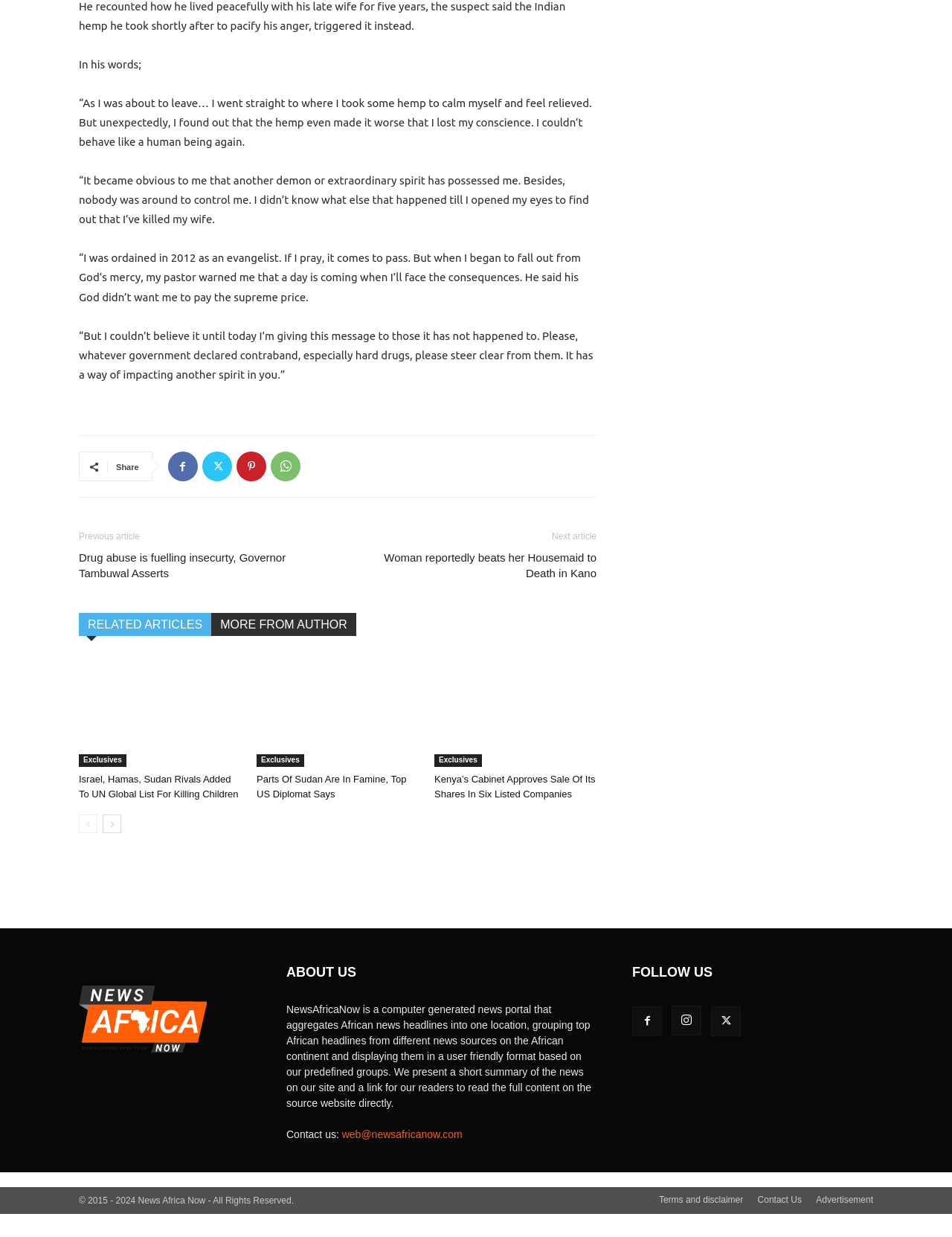Identify the bounding box coordinates of the region that needs to be clicked to carry out this instruction: "Click on helicopter". Provide these coordinates as four float numbers ranging from 0 to 1, i.e., [left, top, right, bottom].

None